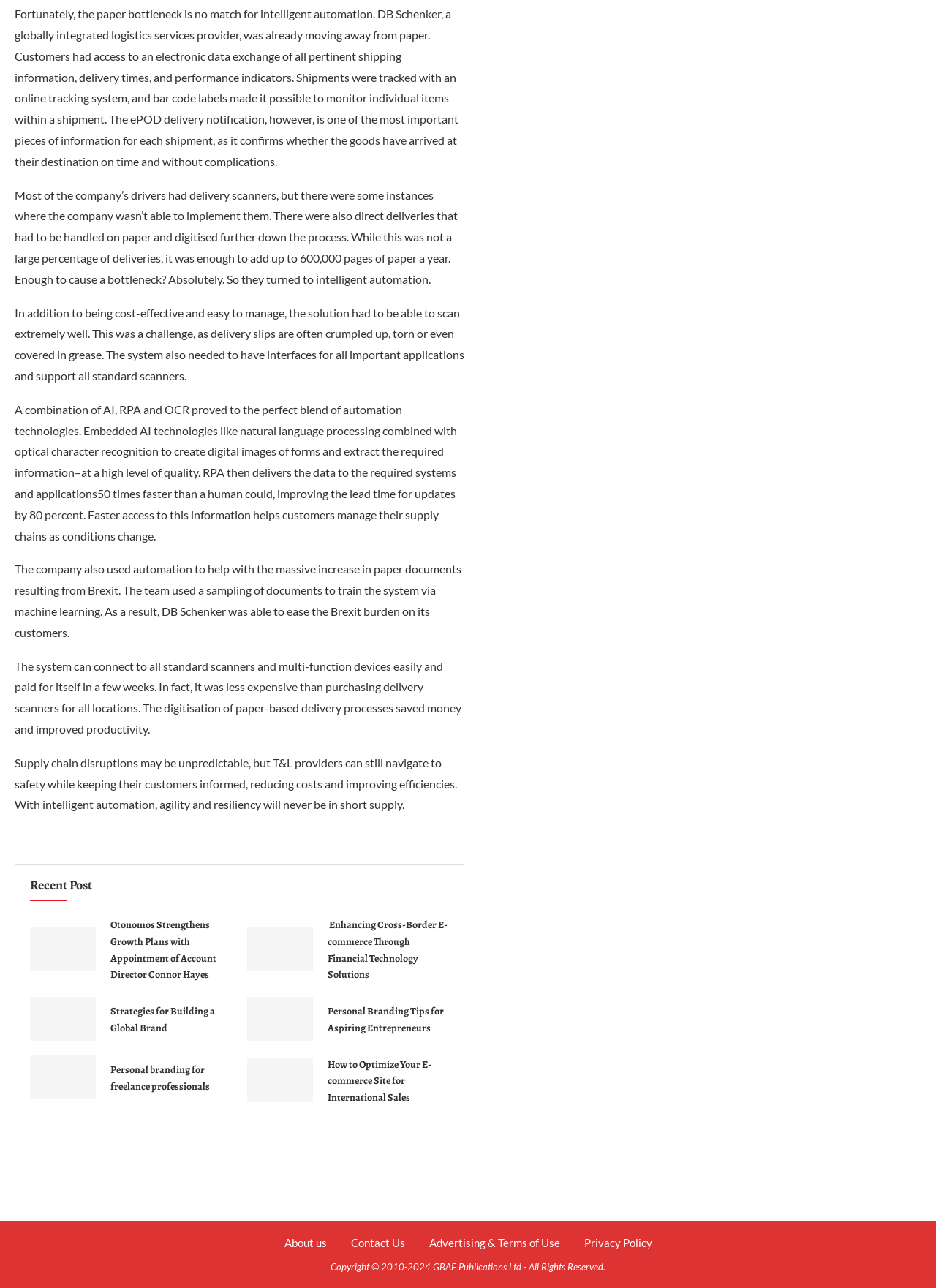Using the information in the image, give a comprehensive answer to the question: 
What is the main topic of the webpage?

Based on the content of the webpage, it appears to be discussing the use of intelligent automation in logistics, specifically how DB Schenker, a logistics company, implemented automation to reduce paper-based delivery processes and improve efficiency.